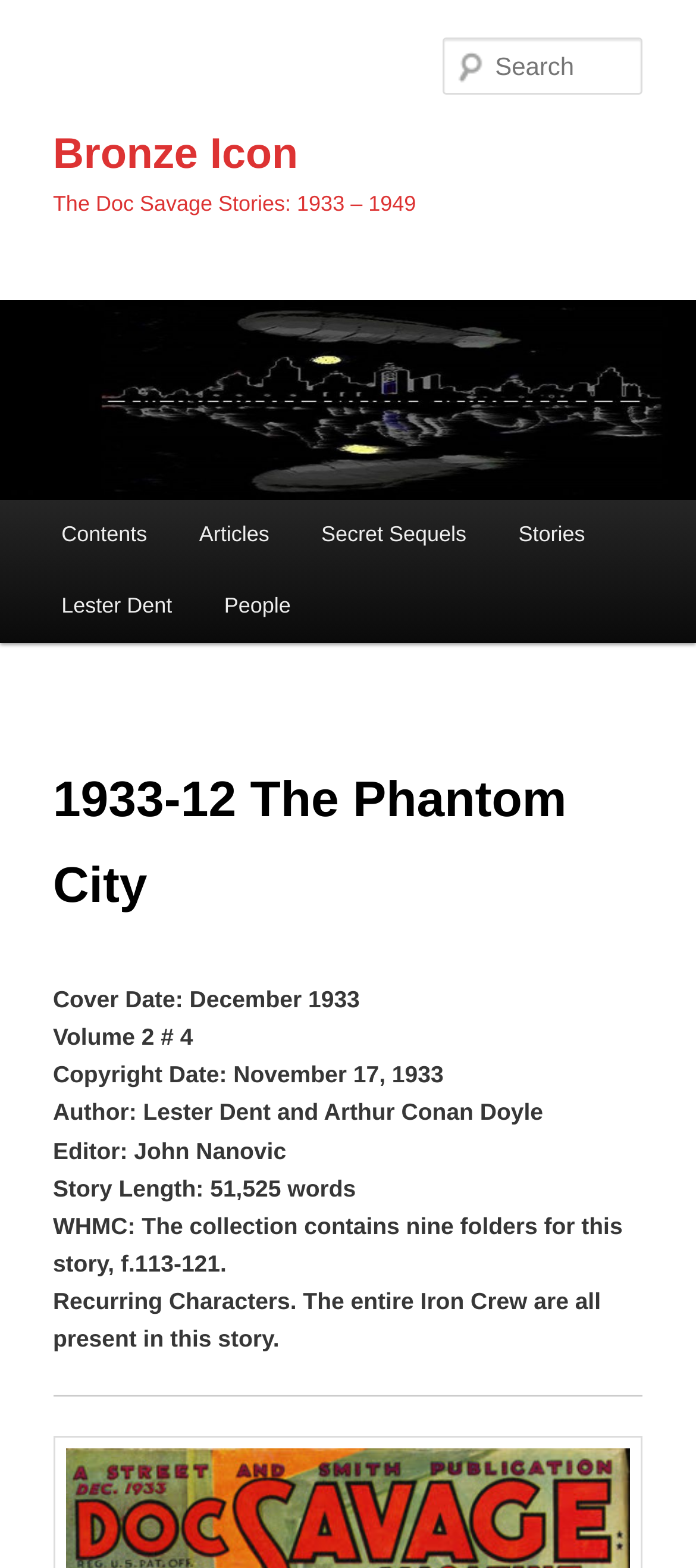Indicate the bounding box coordinates of the element that needs to be clicked to satisfy the following instruction: "Read about Lester Dent". The coordinates should be four float numbers between 0 and 1, i.e., [left, top, right, bottom].

[0.051, 0.365, 0.285, 0.41]